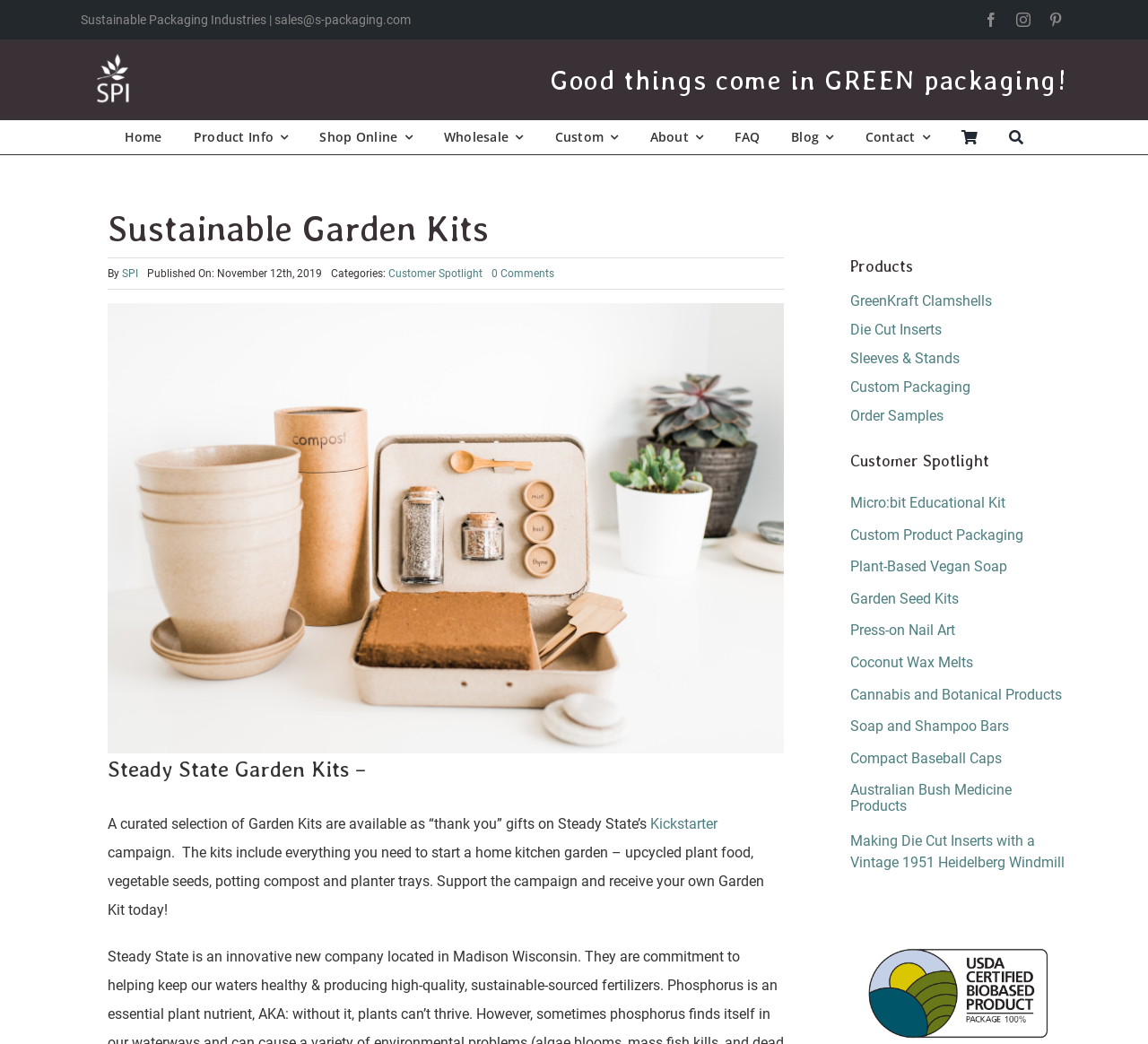Please find and give the text of the main heading on the webpage.

Sustainable Garden Kits